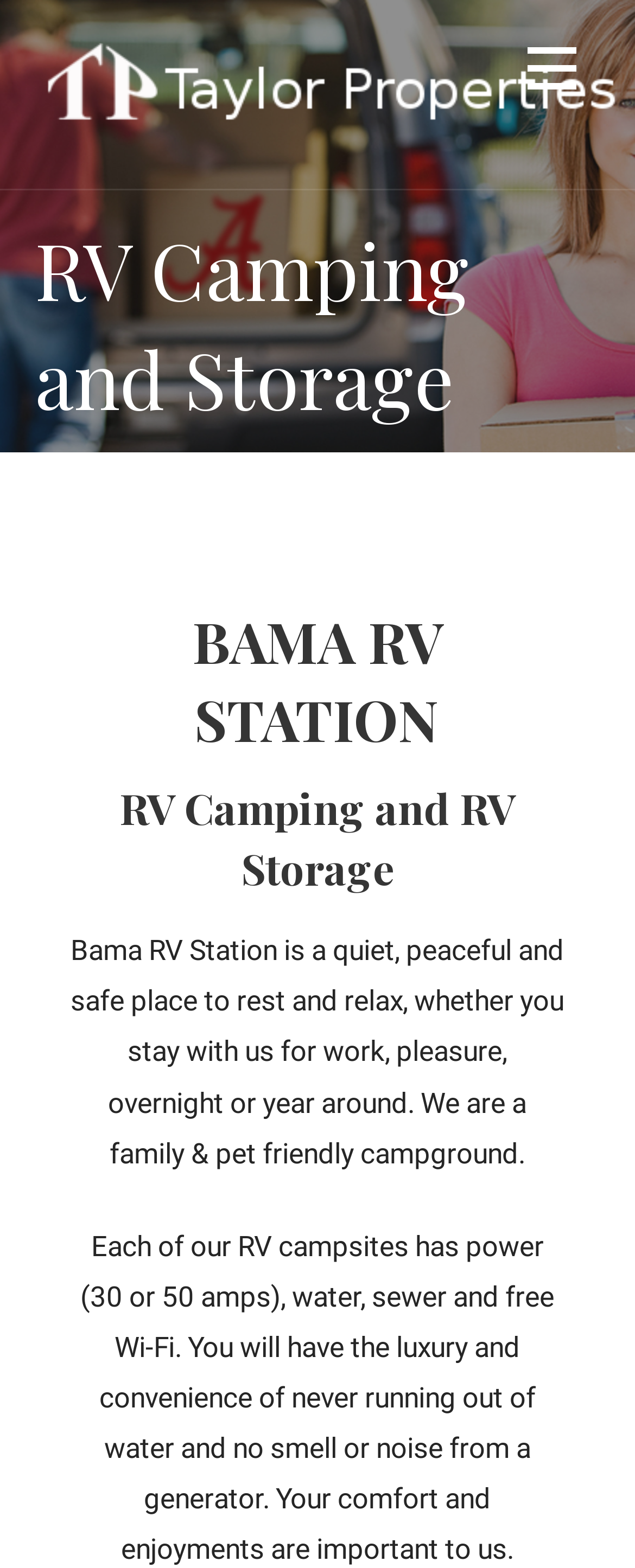Answer the question using only one word or a concise phrase: What amenities do the RV campsites have?

Power, water, sewer, and free Wi-Fi